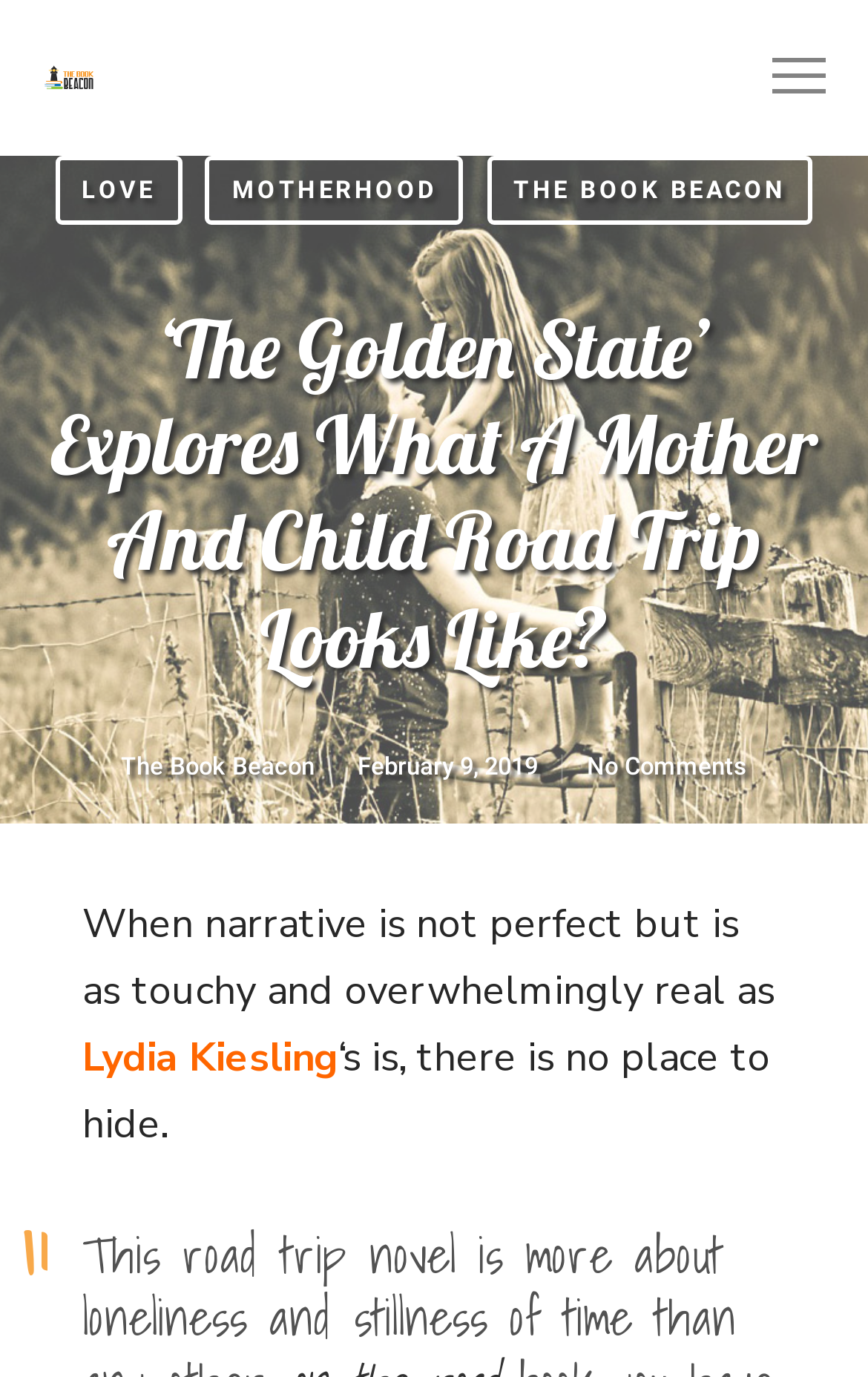Use a single word or phrase to respond to the question:
What is the name of the website?

The Book Beacon